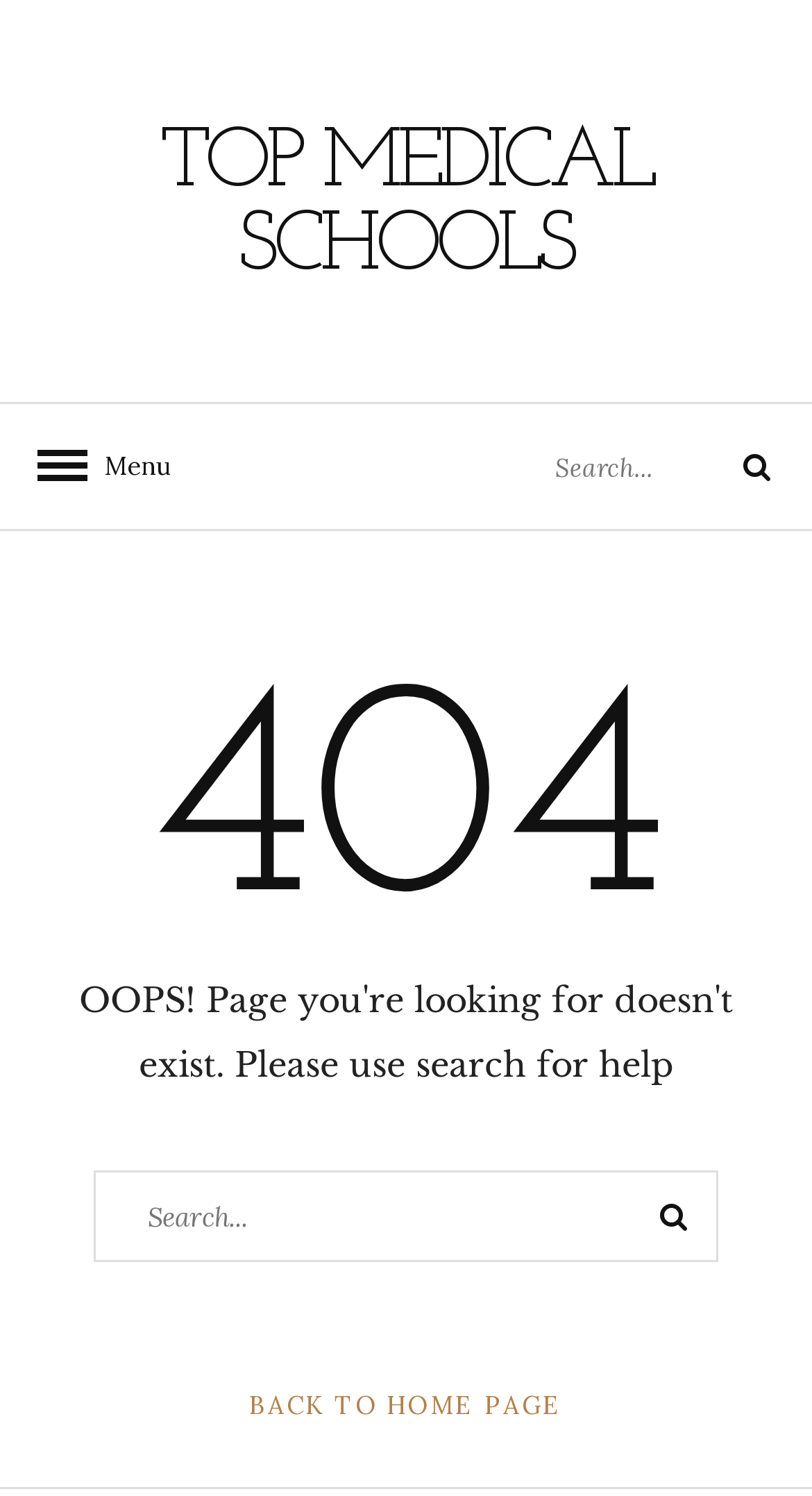Describe all the key features and sections of the webpage thoroughly.

The webpage is a 404 error page with a title "Page not found – Top Medical Schools". At the top left corner, there is a "Skip to content" link. Next to it, a prominent link "TOP MEDICAL SCHOOLS" is displayed. Below these links, a "Menu" button is located, which is not expanded. To the right of the "Menu" button, a search bar is positioned, consisting of a label "Search for:", a search box, and a search button with a magnifying glass icon.

The main content of the page is divided into two sections. The top section contains a large "404" text, indicating that the page was not found. Below this section, there is another search bar, identical to the one at the top, with a label "Search for:", a search box, and a search button with a magnifying glass icon.

At the bottom of the page, a "BACK TO HOME PAGE" link is centered, providing an option to navigate back to the homepage.